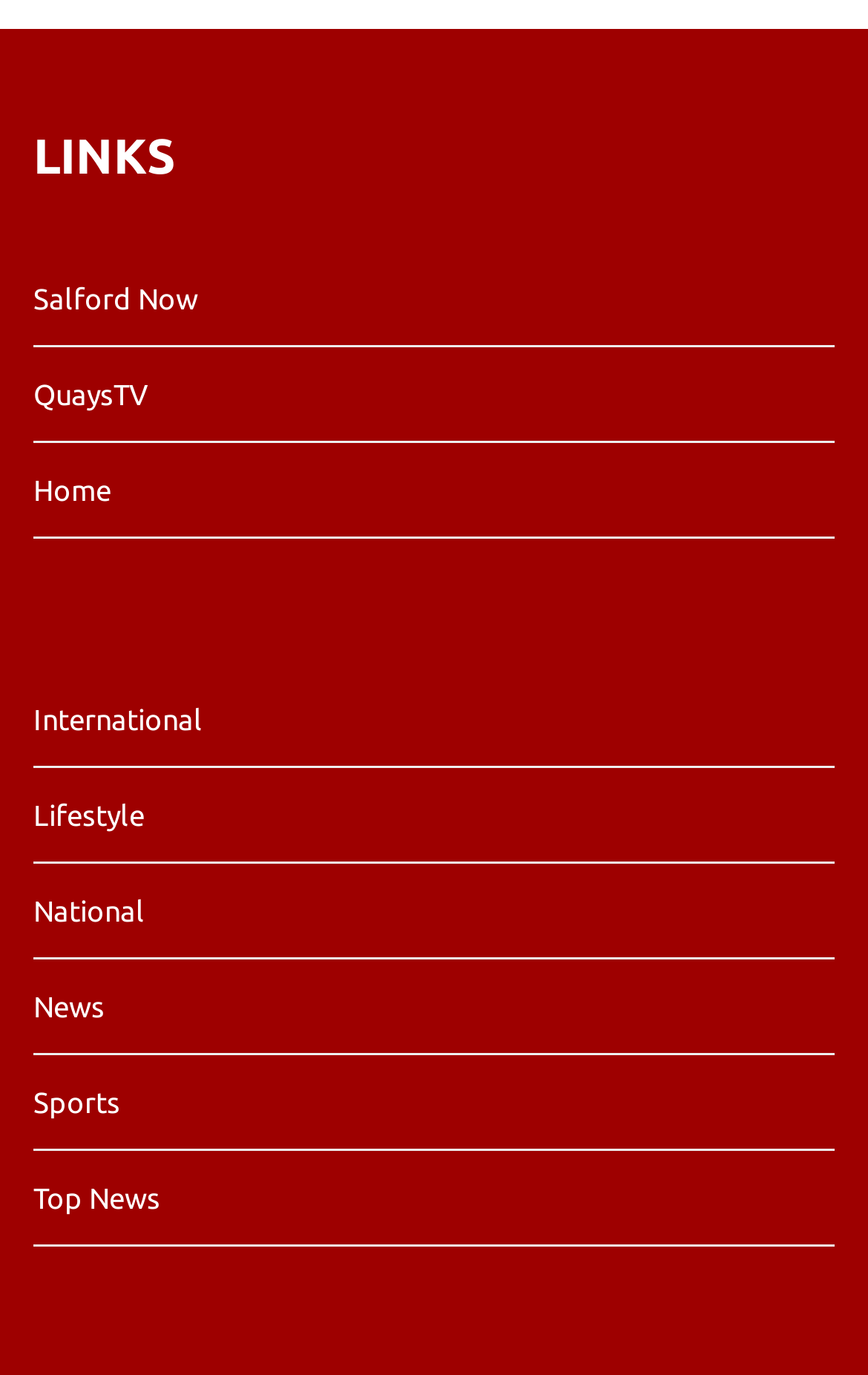Locate the bounding box for the described UI element: "Top News". Ensure the coordinates are four float numbers between 0 and 1, formatted as [left, top, right, bottom].

[0.038, 0.853, 0.185, 0.889]